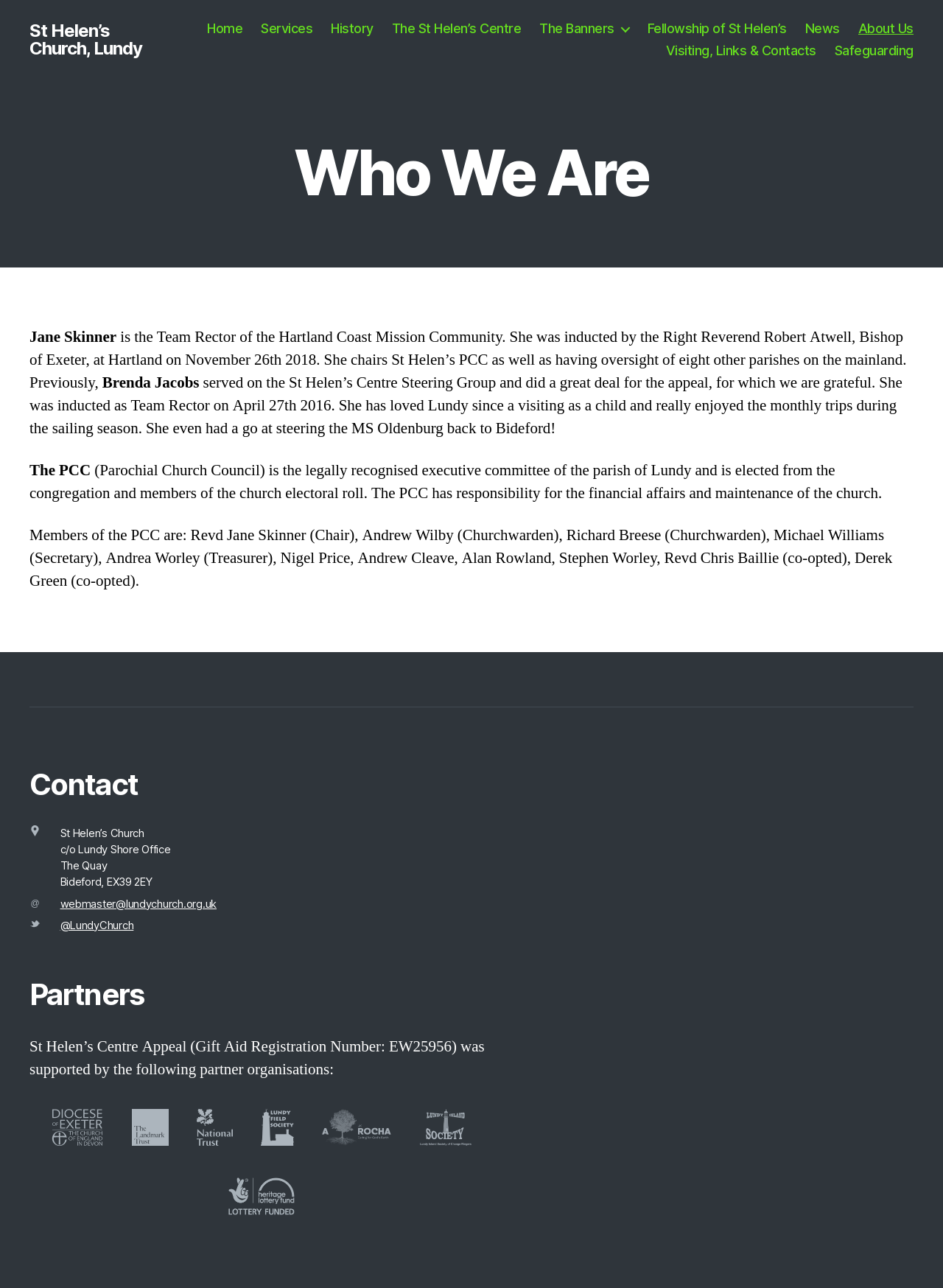Based on the element description, predict the bounding box coordinates (top-left x, top-left y, bottom-right x, bottom-right y) for the UI element in the screenshot: News

[0.854, 0.016, 0.891, 0.028]